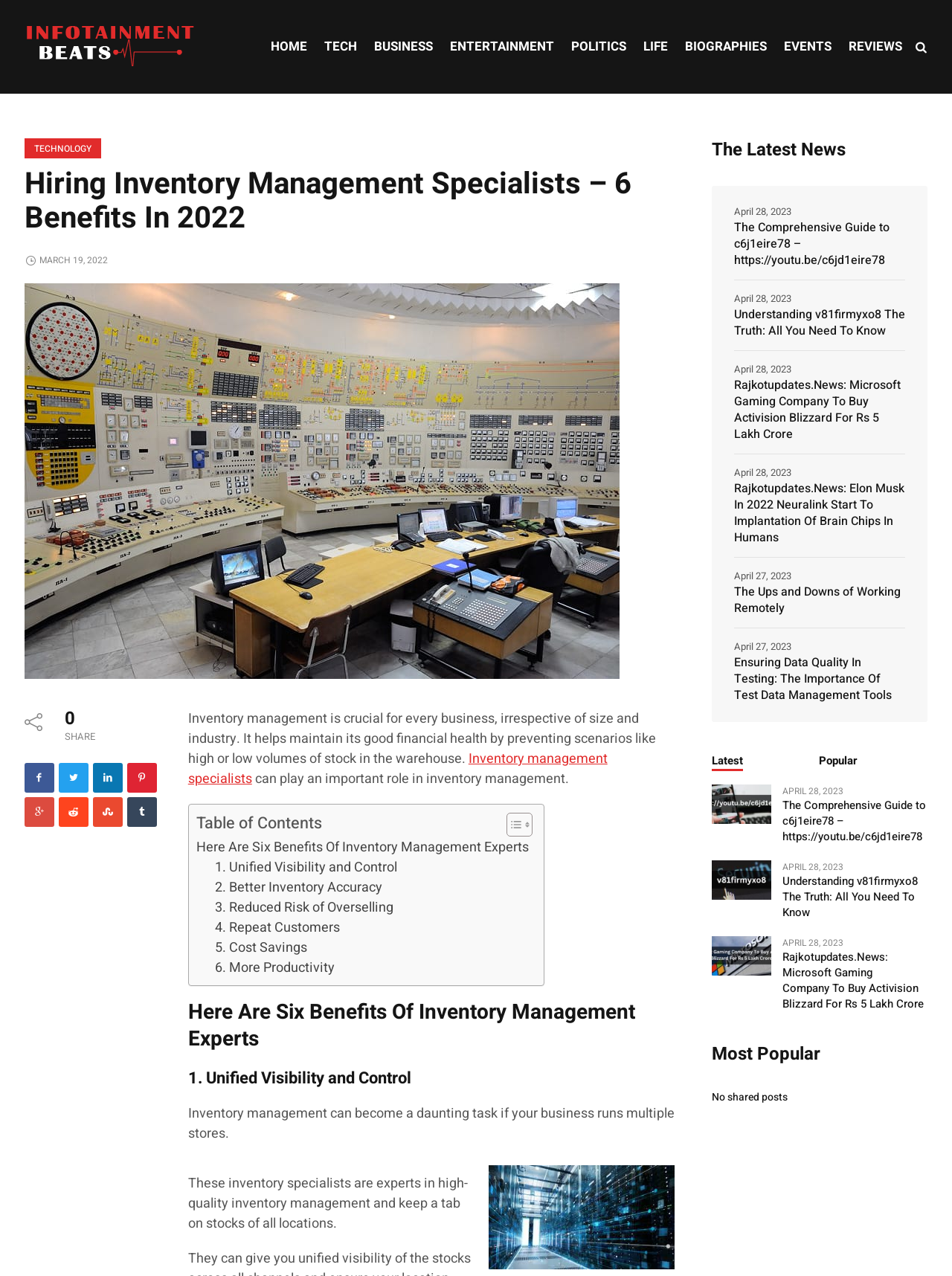Find the bounding box coordinates of the element's region that should be clicked in order to follow the given instruction: "Read about Inventory management specialists". The coordinates should consist of four float numbers between 0 and 1, i.e., [left, top, right, bottom].

[0.197, 0.587, 0.638, 0.618]